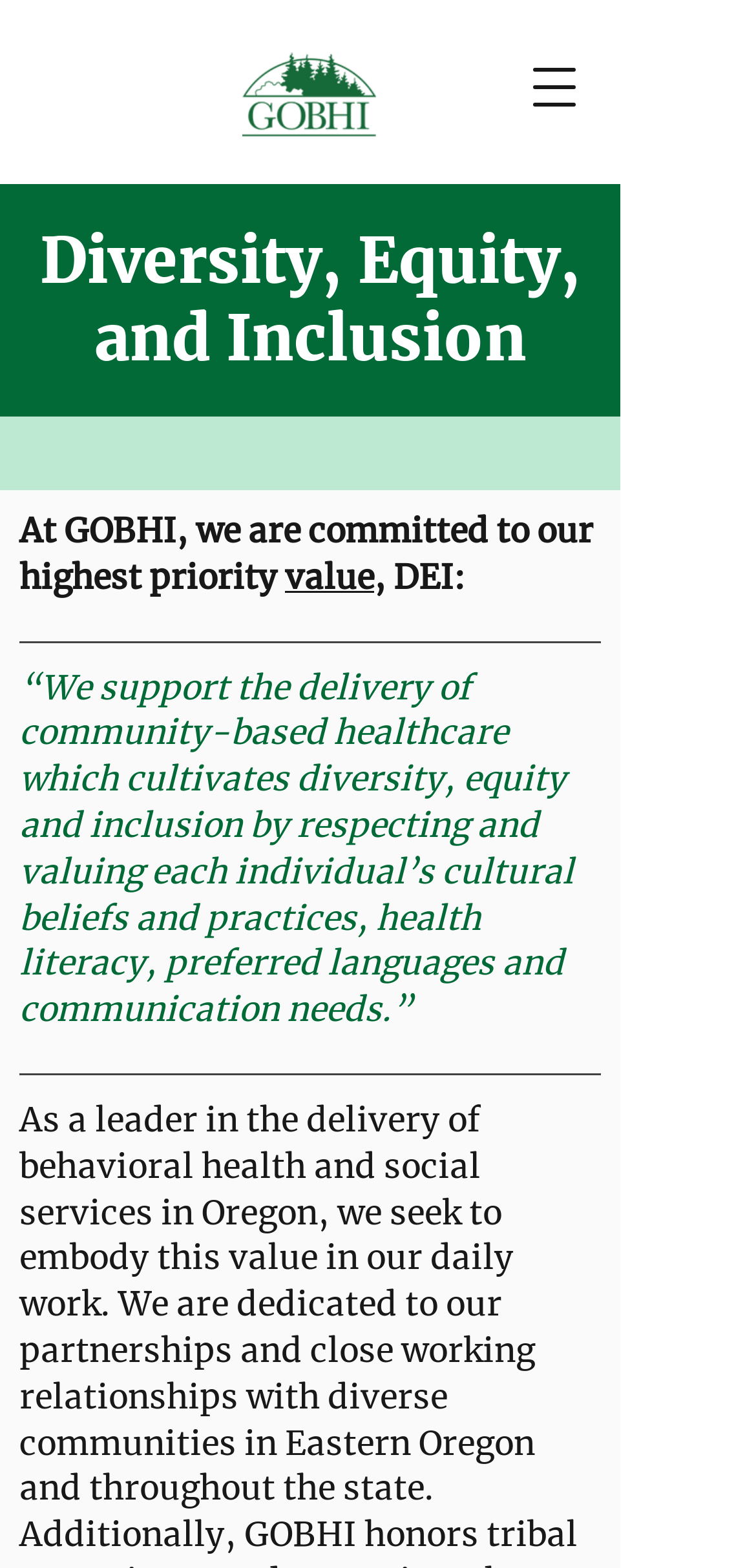What is the bounding box coordinate of the navigation menu button?
Please use the image to provide a one-word or short phrase answer.

[0.682, 0.031, 0.785, 0.08]